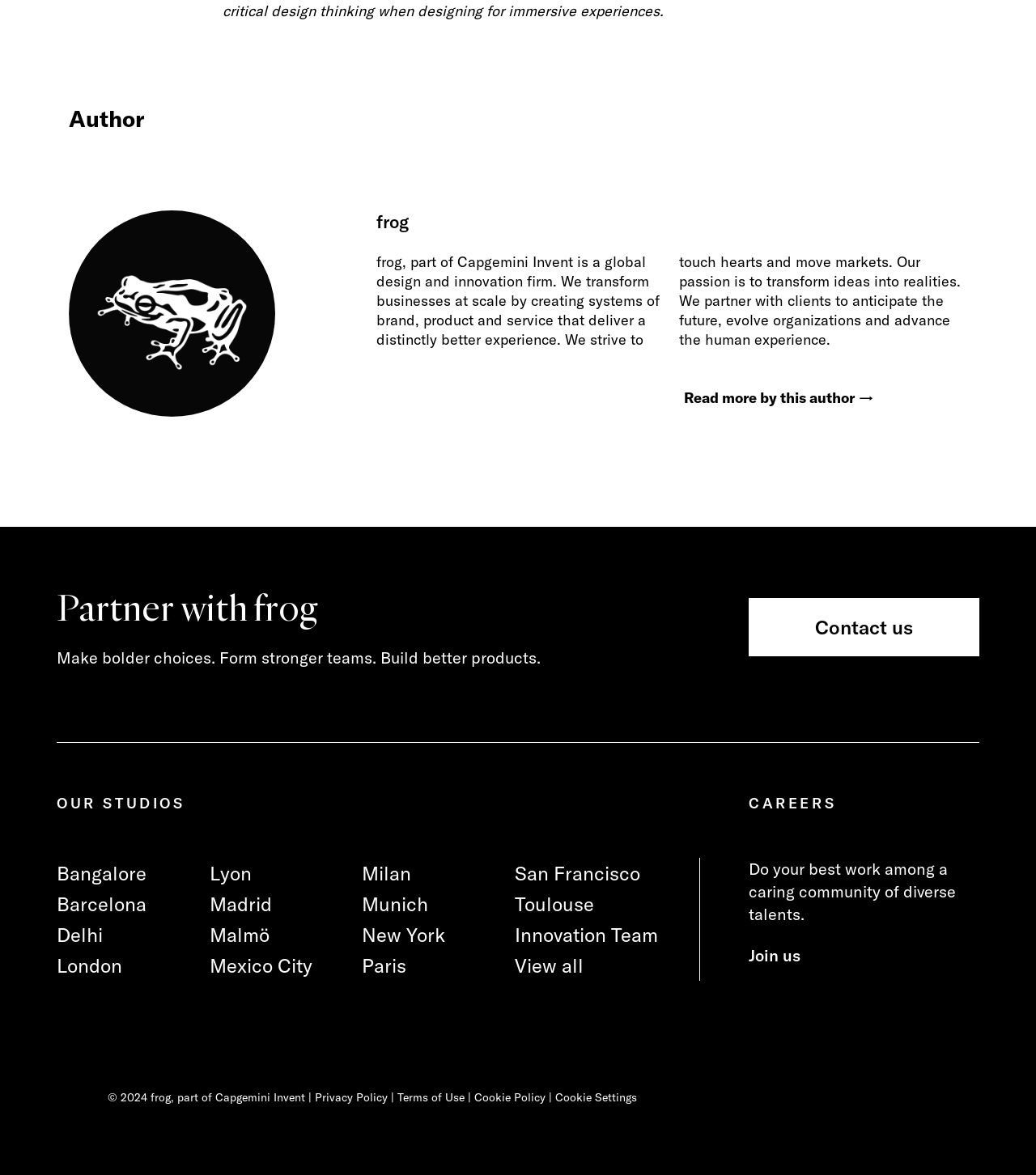Provide the bounding box coordinates in the format (top-left x, top-left y, bottom-right x, bottom-right y). All values are floating point numbers between 0 and 1. Determine the bounding box coordinate of the UI element described as: Terms of Use

[0.384, 0.928, 0.448, 0.94]